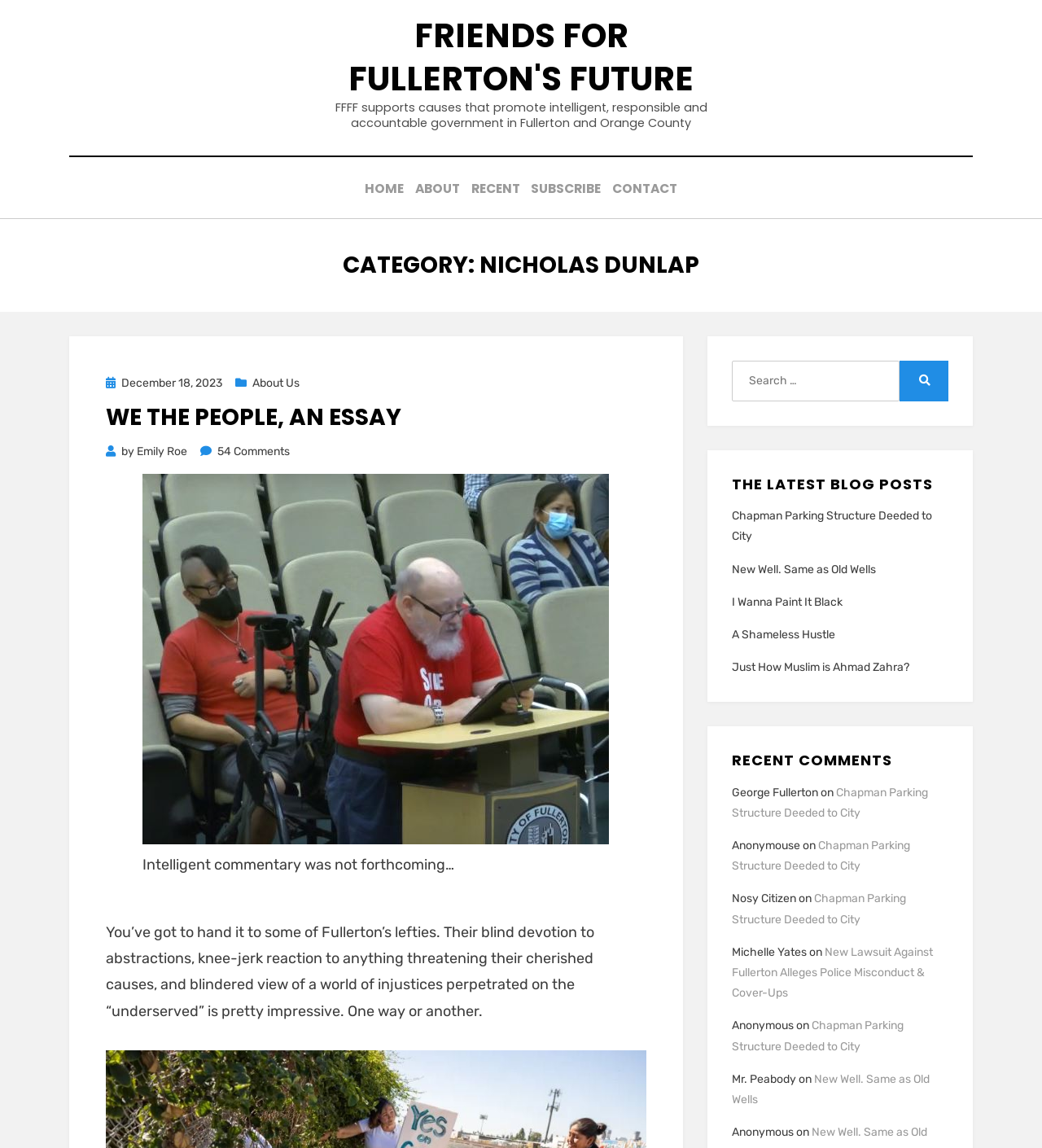Specify the bounding box coordinates of the area to click in order to follow the given instruction: "Read the latest blog post 'Chapman Parking Structure Deeded to City'."

[0.702, 0.46, 0.894, 0.49]